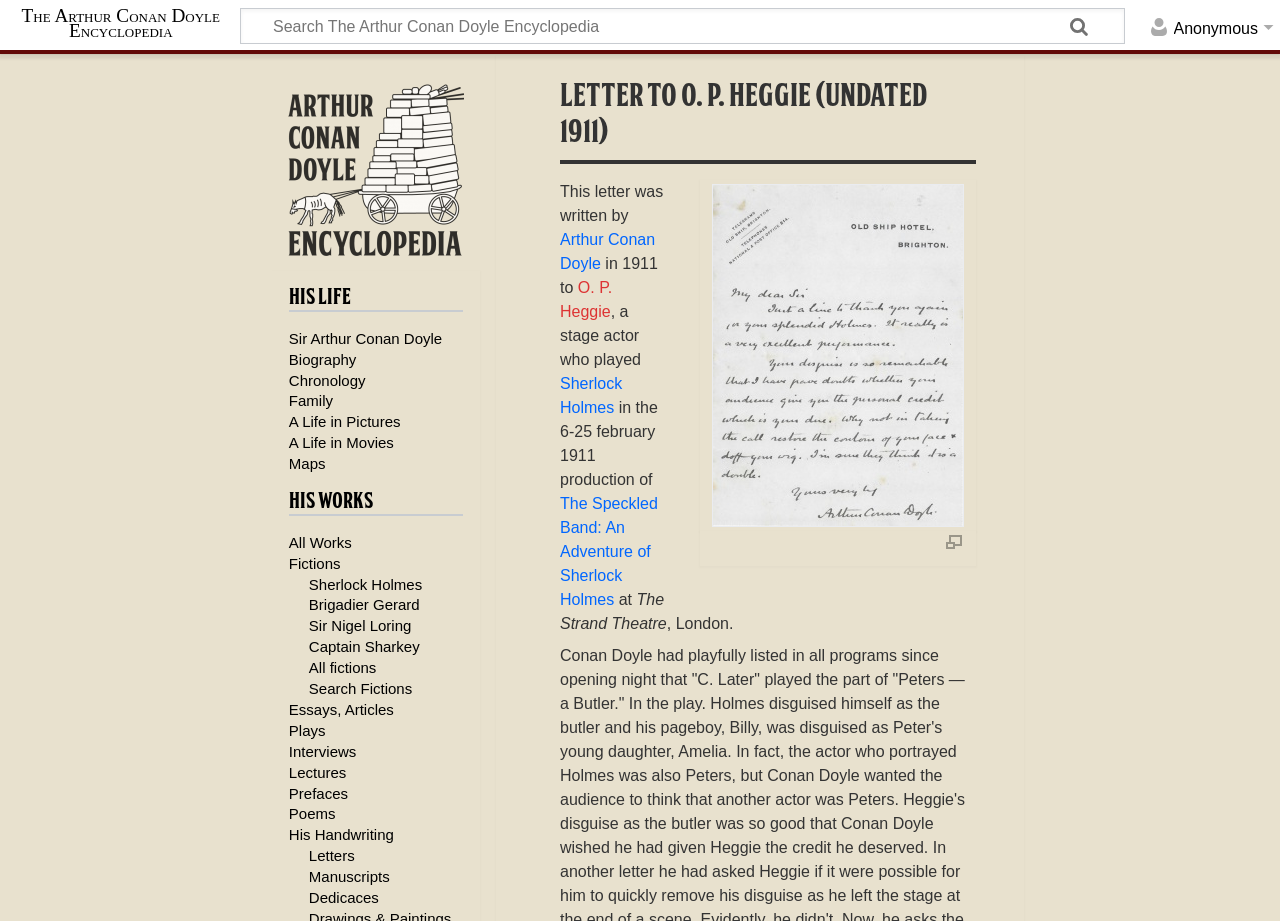Find the main header of the webpage and produce its text content.

Letter to O. P. Heggie (undated 1911)